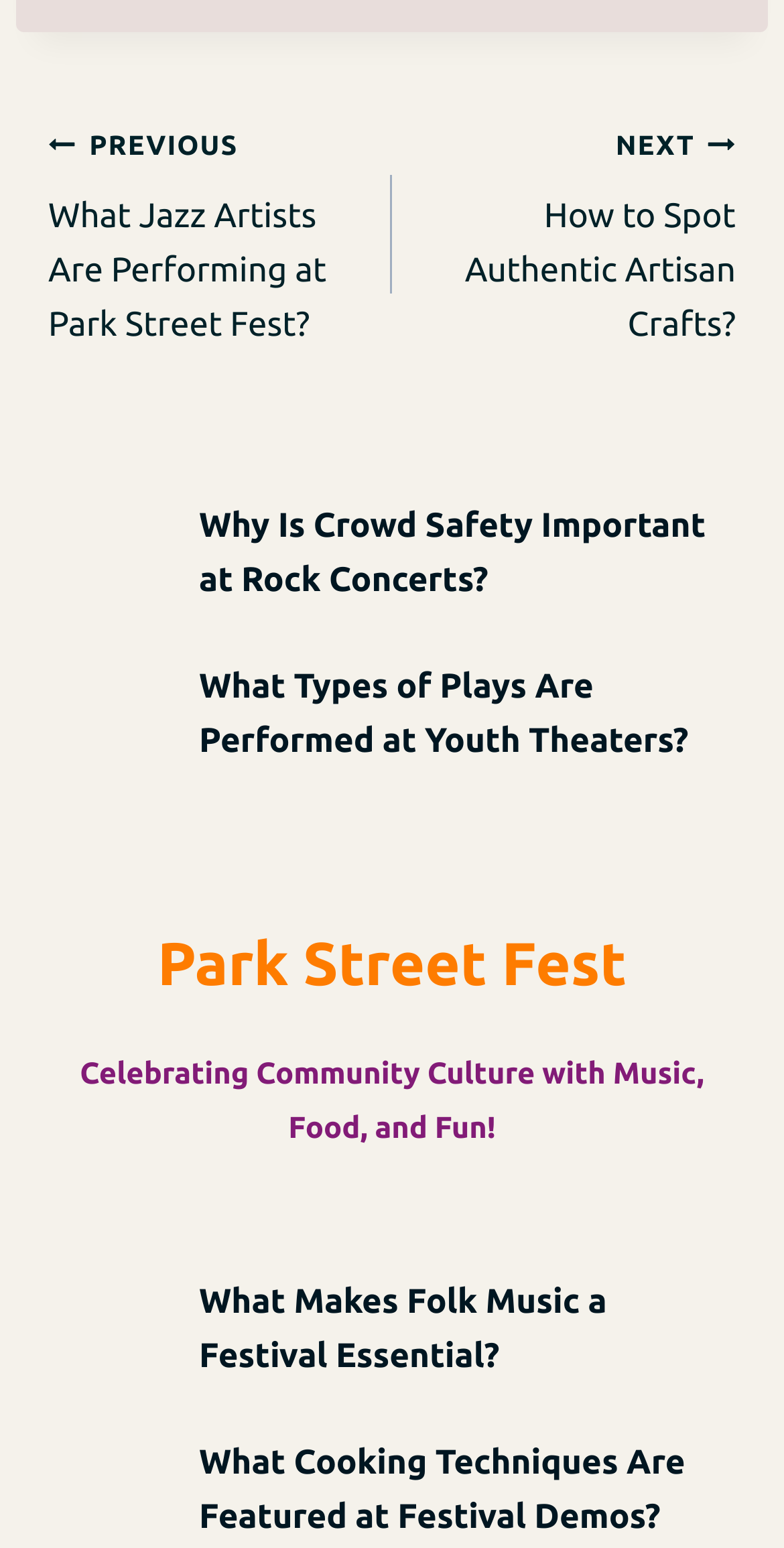Reply to the question with a brief word or phrase: Is the webpage about music and theater?

Yes